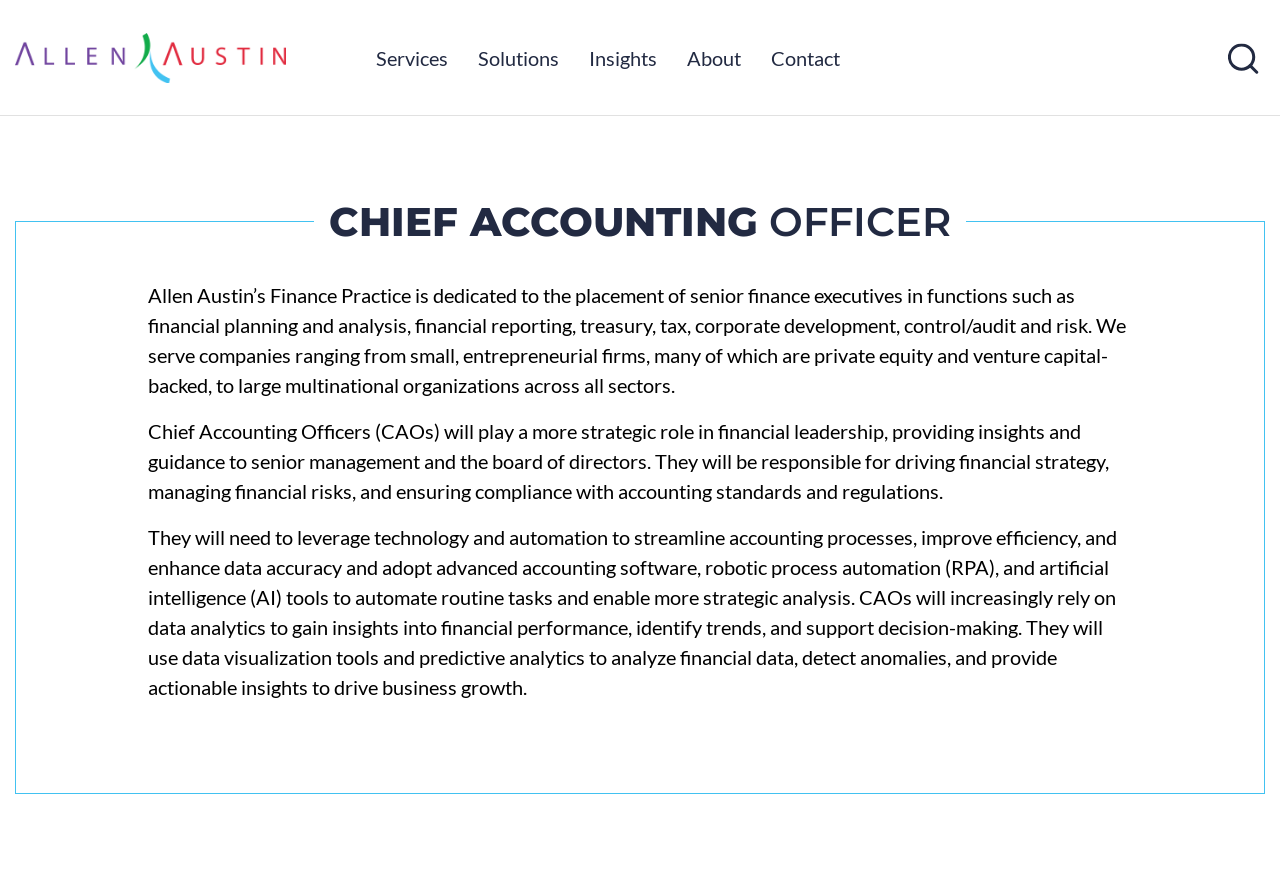Provide a brief response to the question below using a single word or phrase: 
What is the role of Chief Accounting Officers?

Provide insights and guidance